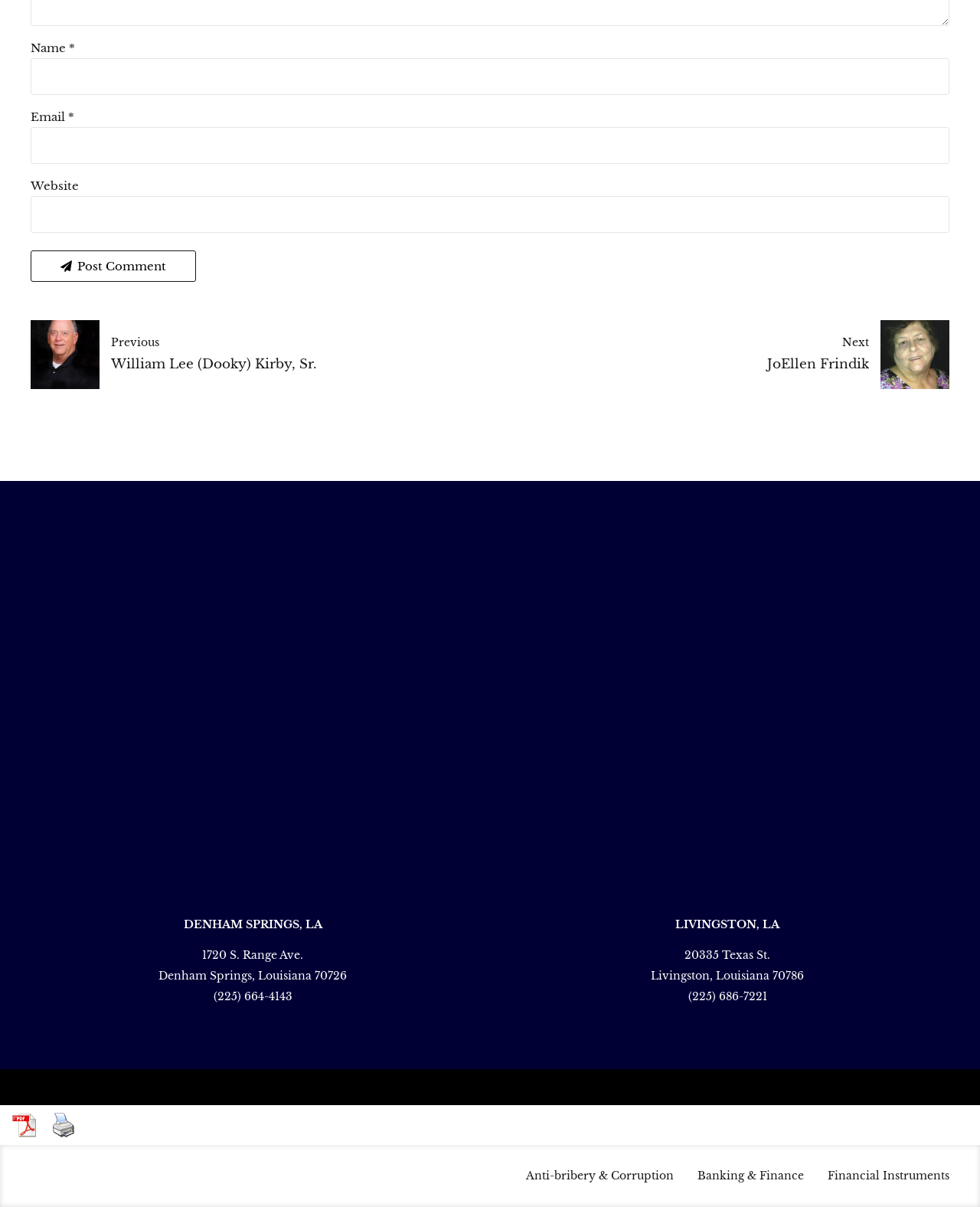Mark the bounding box of the element that matches the following description: "name="author"".

[0.031, 0.048, 0.969, 0.079]